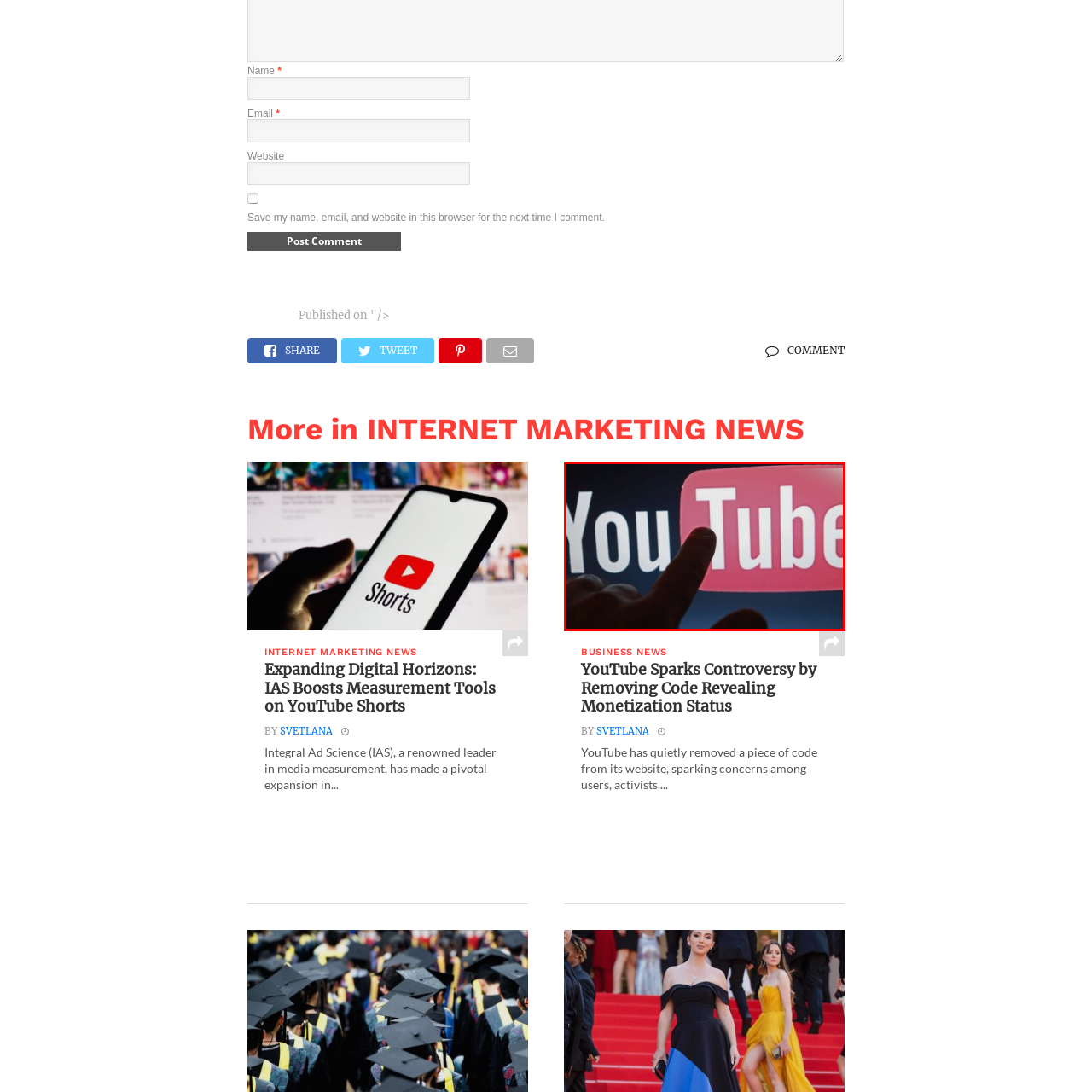What is written in white letters?
Focus on the area marked by the red bounding box and respond to the question with as much detail as possible.

The question inquires about the text written in white letters. In the image, it is evident that the word 'YouTube' is prominently displayed in white letters, which is an integral part of the YouTube logo.